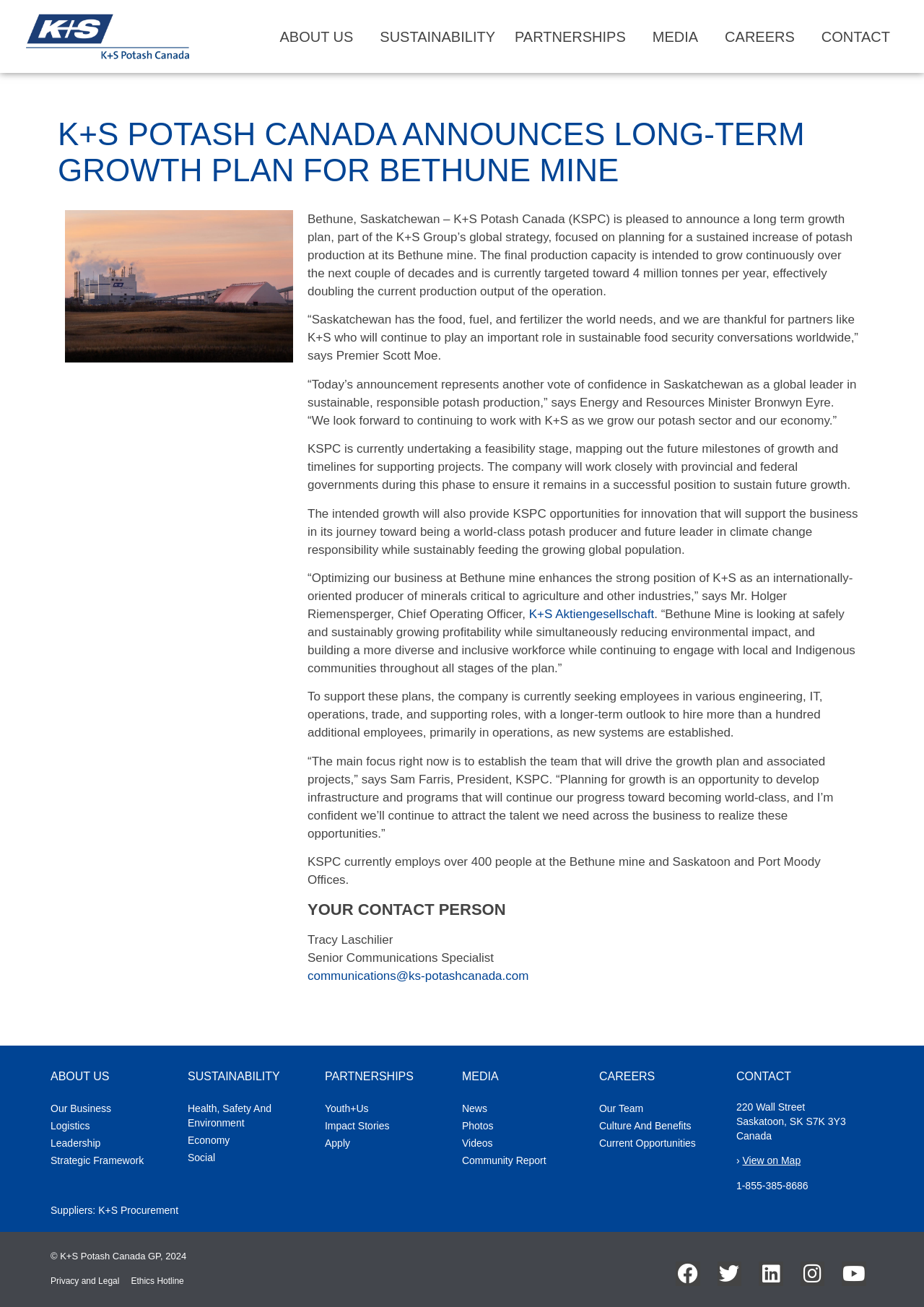Determine the bounding box coordinates for the area that should be clicked to carry out the following instruction: "Check the current job opportunities".

[0.648, 0.841, 0.797, 0.855]